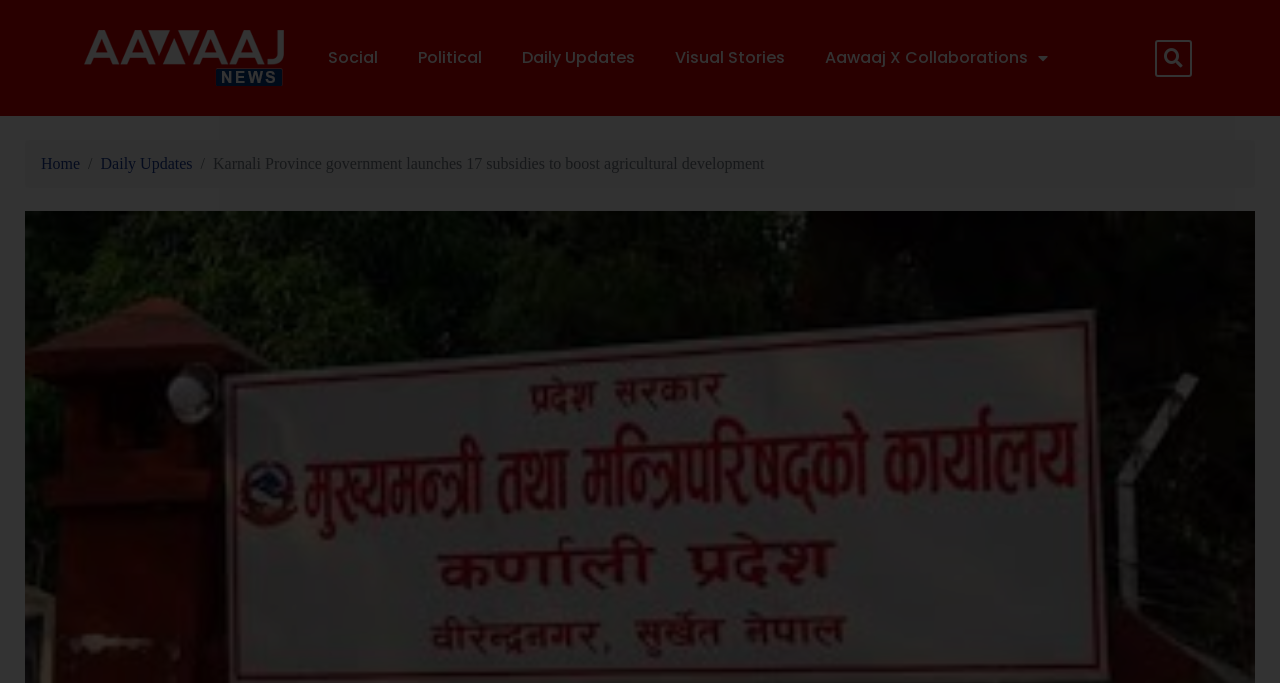Give a one-word or short phrase answer to this question: 
What is the text of the static text element?

Karnali Province government launches 17 subsidies to boost agricultural development